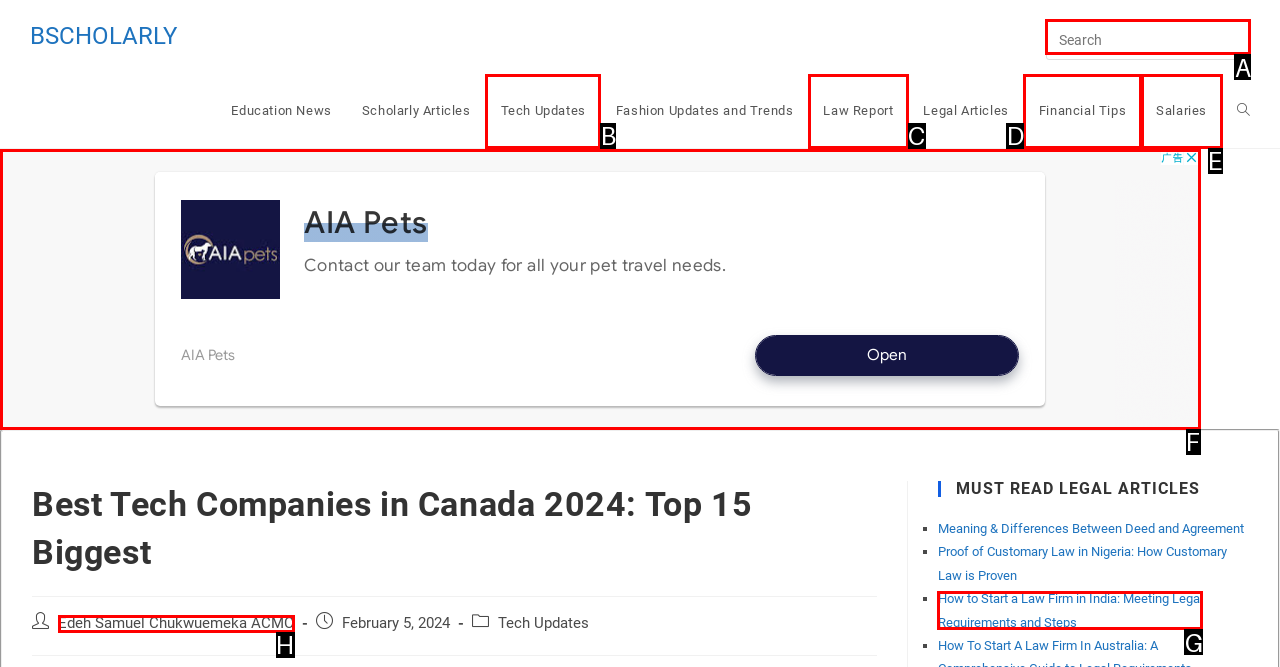Find the option you need to click to complete the following instruction: Search this website
Answer with the corresponding letter from the choices given directly.

A